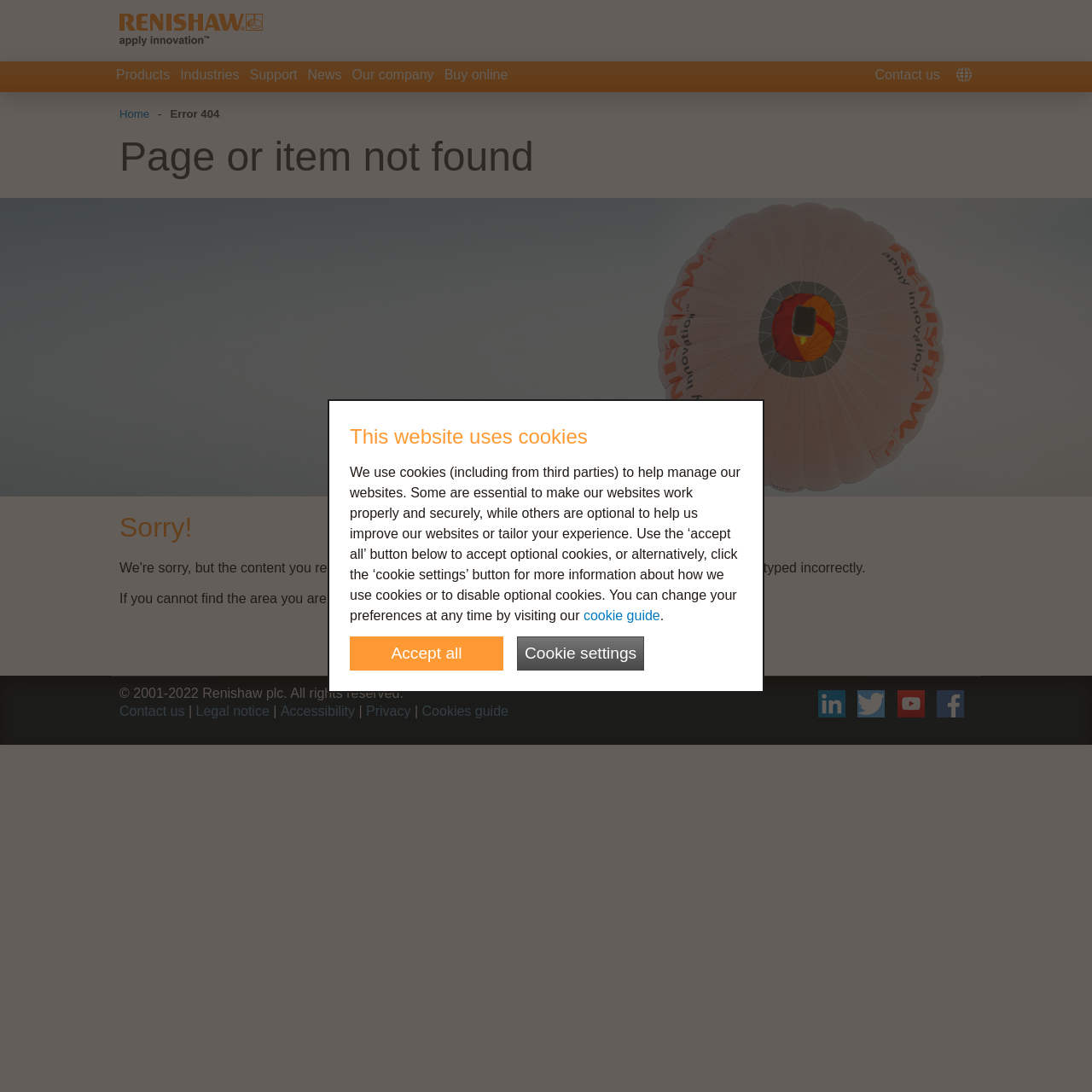Please analyze the image and provide a thorough answer to the question:
What is the error code on this page?

The error code is mentioned in the StaticText element with the text 'Error 404' which is a child of the article element.